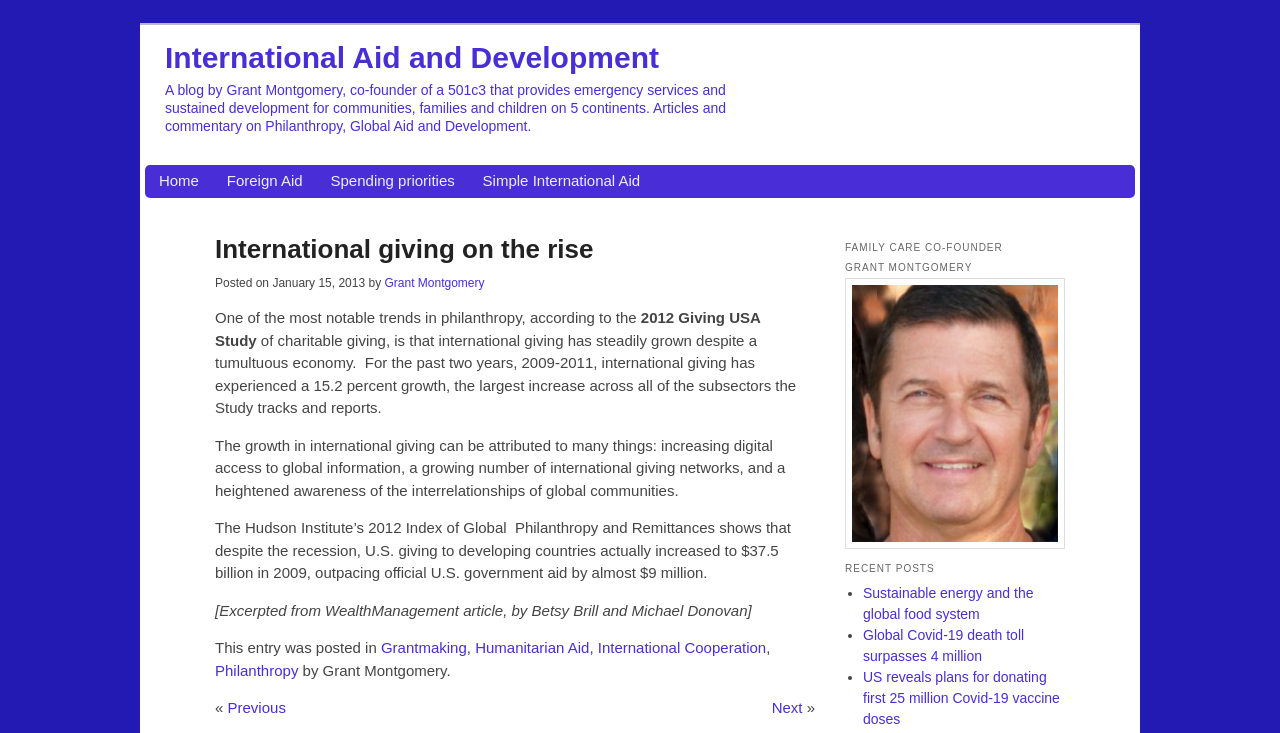Reply to the question below using a single word or brief phrase:
What is the name of the organization co-founded by Grant Montgomery?

Not mentioned